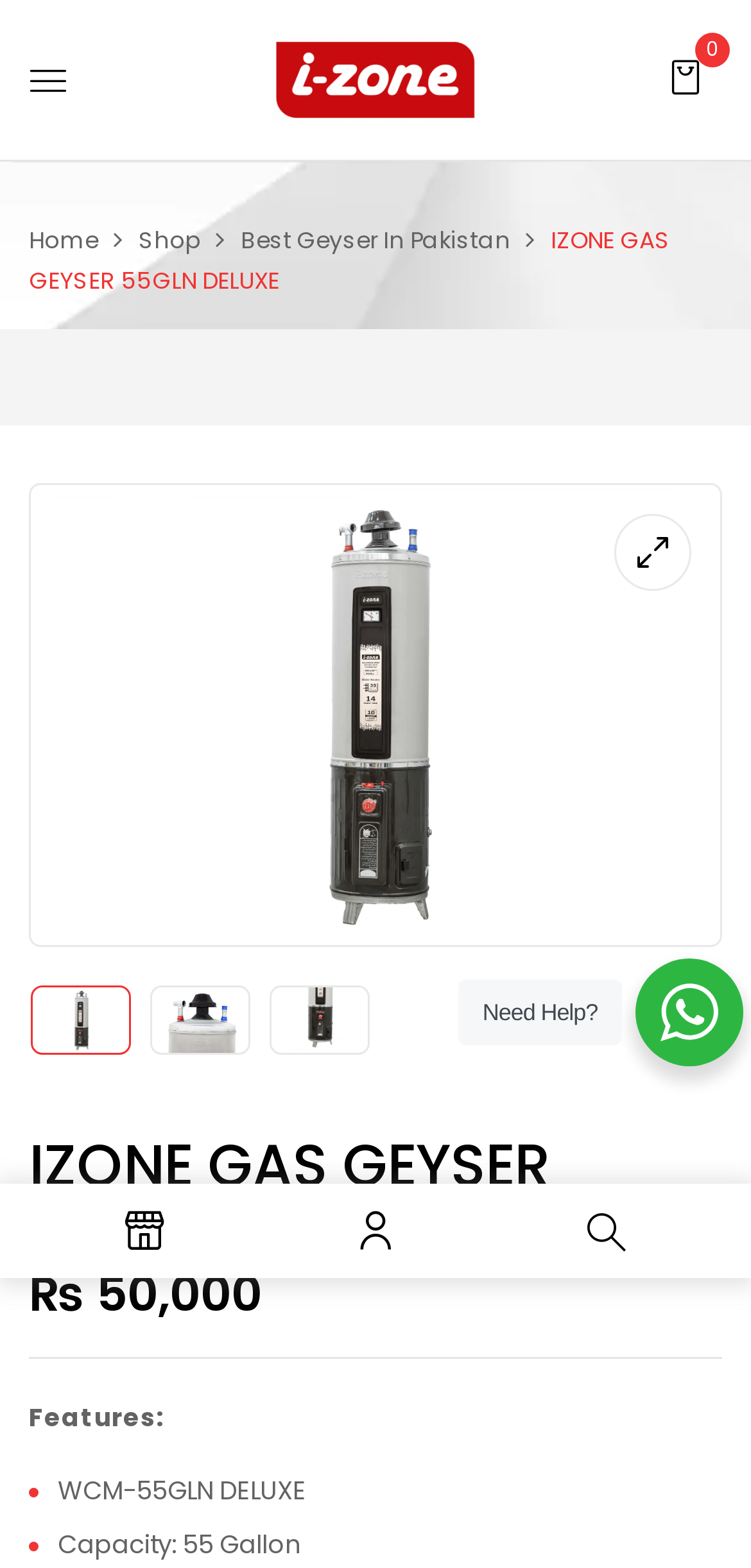What is the capacity of the geyser?
Please give a detailed answer to the question using the information shown in the image.

The capacity of the geyser can be found in the static text element with the text 'Capacity: 55 Gallon'.